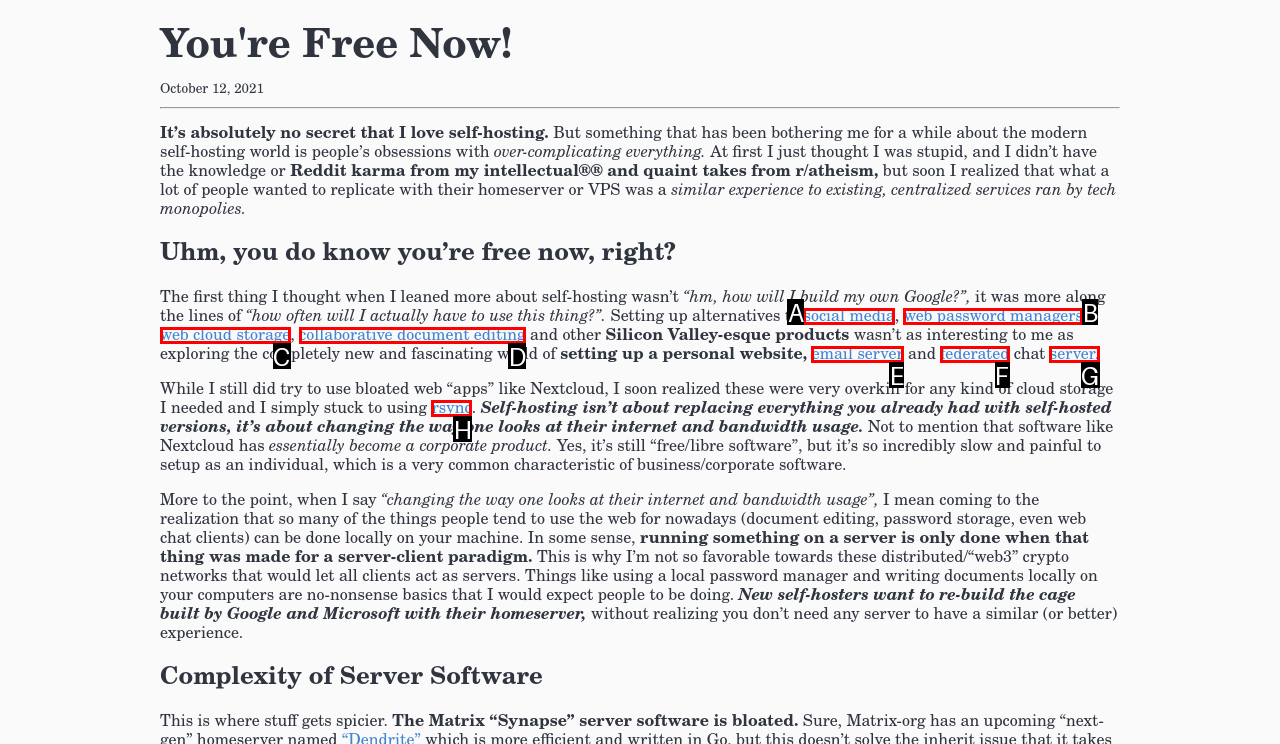Select the option that matches the description: Face Mask. Answer with the letter of the correct option directly.

None